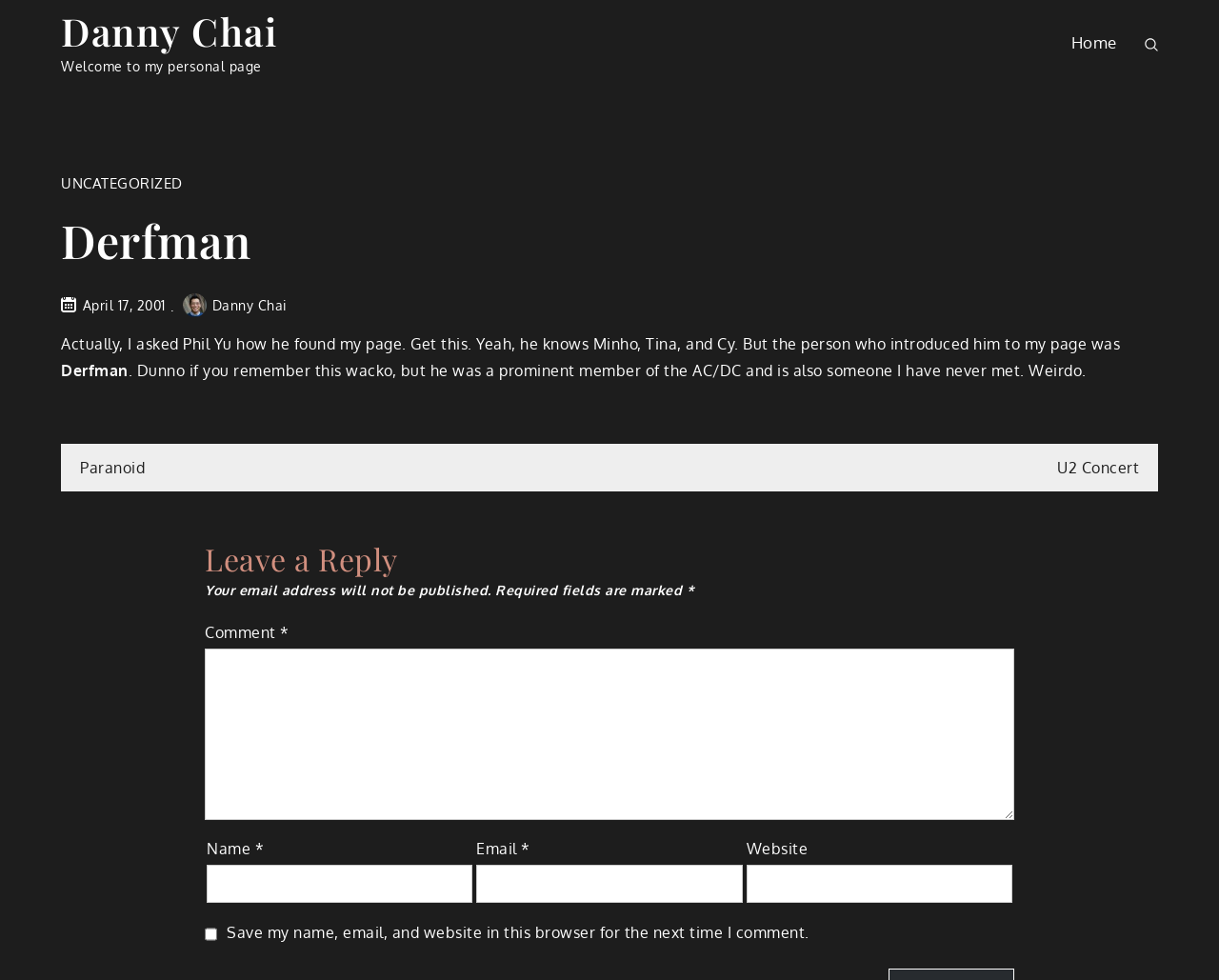What is the category of the post?
Deliver a detailed and extensive answer to the question.

The answer can be found by looking at the article section, where it says 'UNCATEGORIZED' as a link, indicating the category of the post.